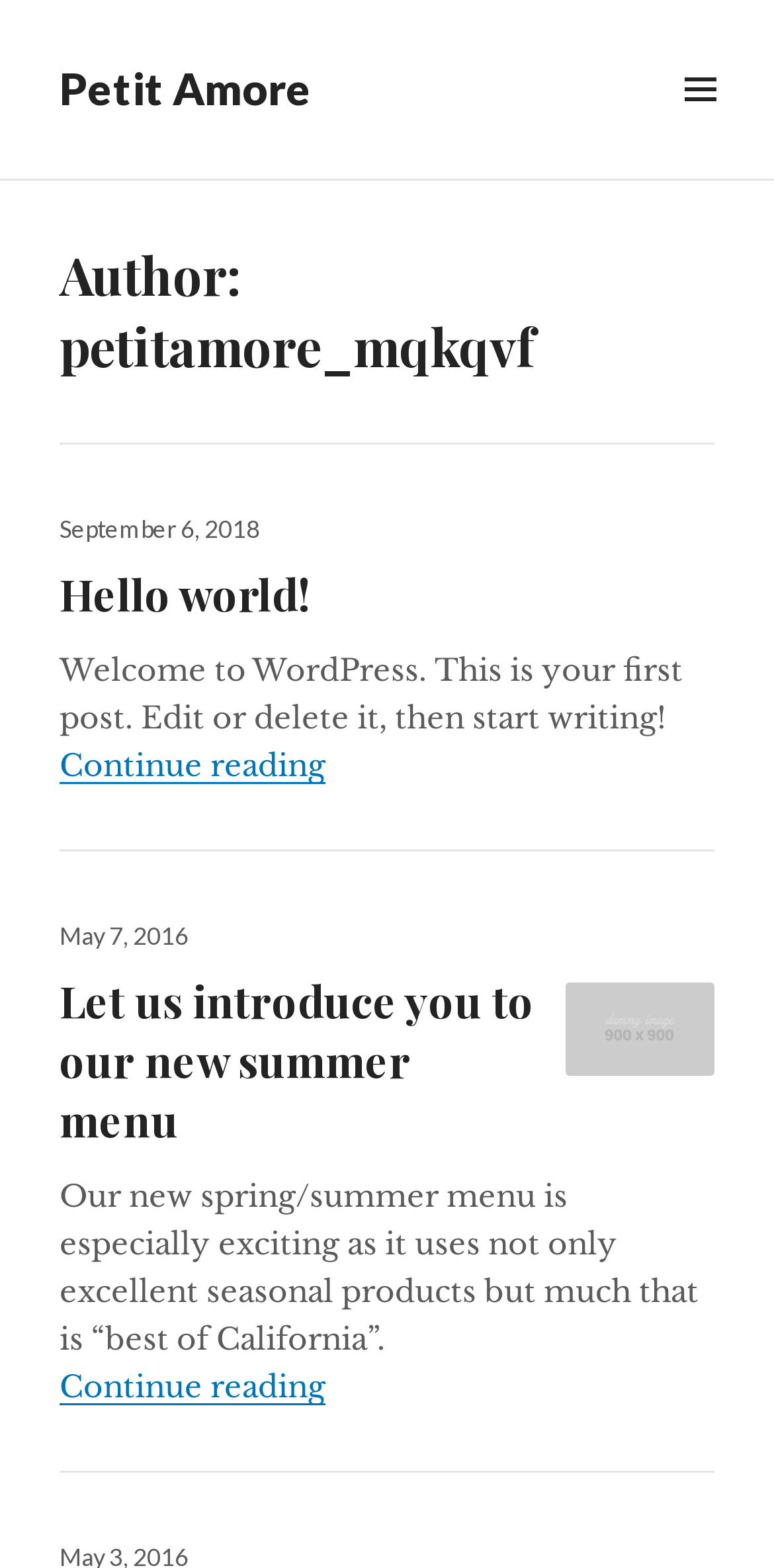Specify the bounding box coordinates of the element's area that should be clicked to execute the given instruction: "Click on the 'Continue reading Hello world!' link". The coordinates should be four float numbers between 0 and 1, i.e., [left, top, right, bottom].

[0.077, 0.476, 0.42, 0.5]